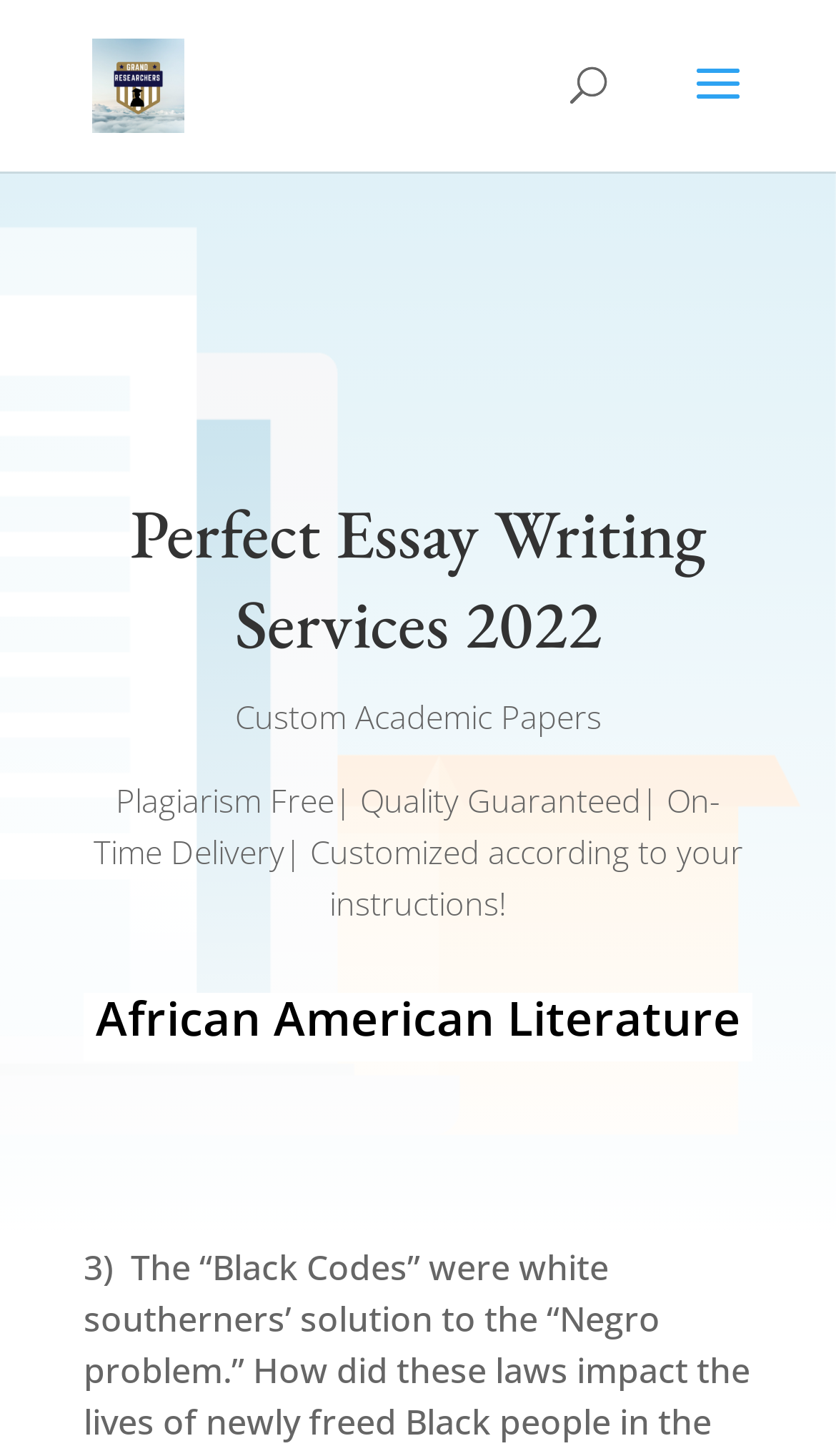Kindly respond to the following question with a single word or a brief phrase: 
What are the guarantees of the essay writing services?

Quality Guaranteed, On-Time Delivery